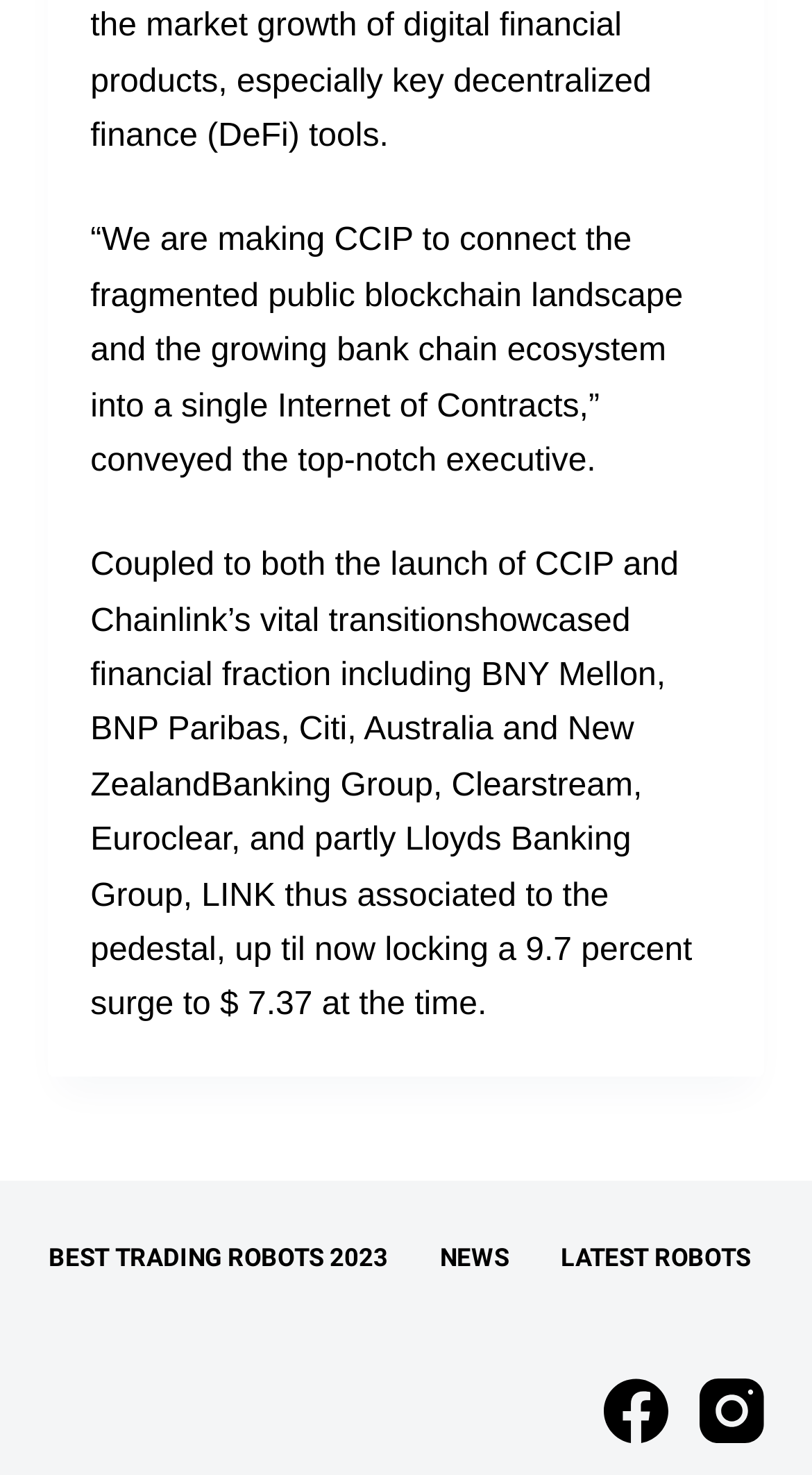Find and provide the bounding box coordinates for the UI element described with: "LATEST ROBOTS".

[0.659, 0.843, 0.956, 0.865]